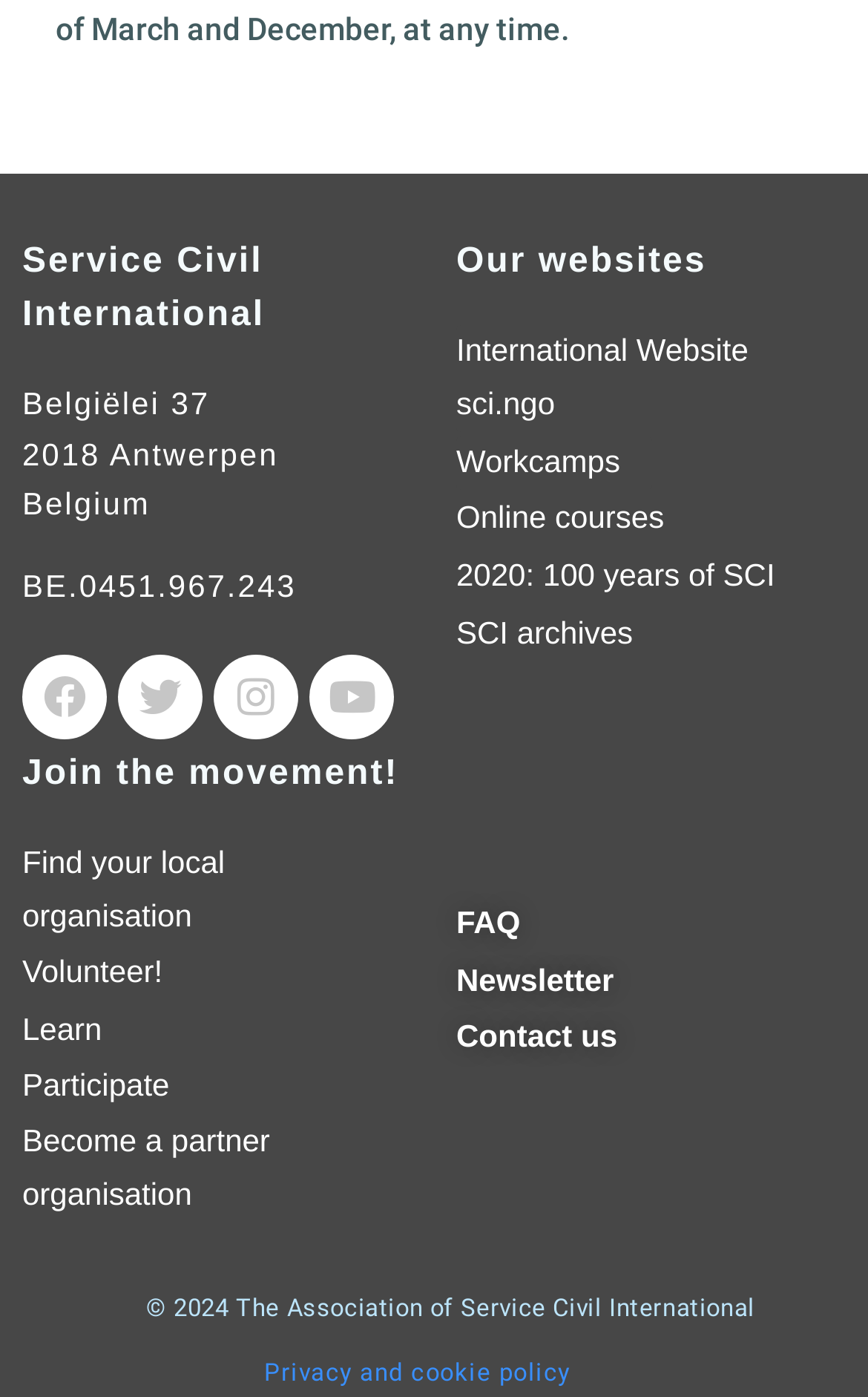Respond to the following question using a concise word or phrase: 
What is the name of the international website of Service Civil International?

sci.ngo